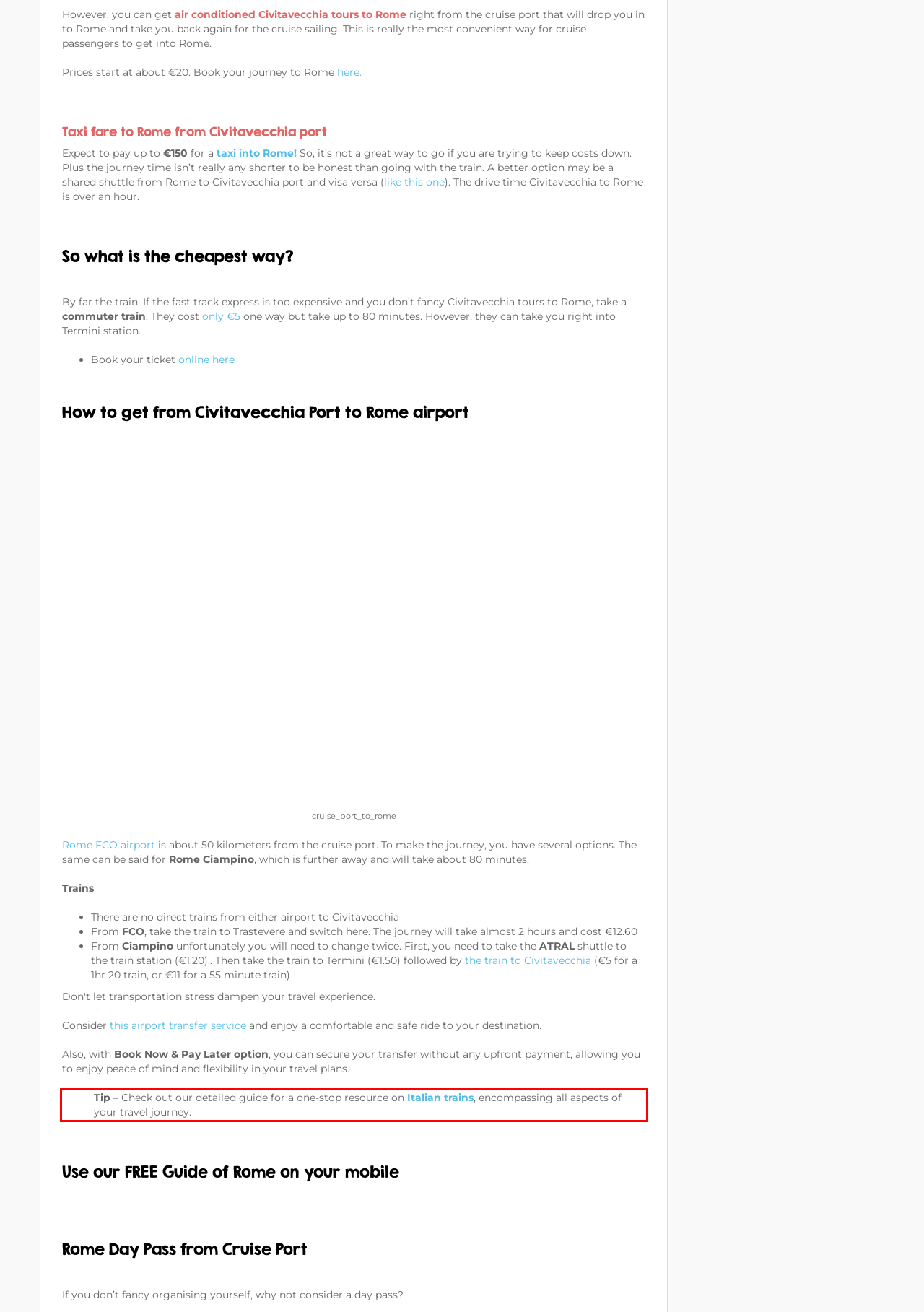You are provided with a screenshot of a webpage featuring a red rectangle bounding box. Extract the text content within this red bounding box using OCR.

Tip – Check out our detailed guide for a one-stop resource on Italian trains, encompassing all aspects of your travel journey.